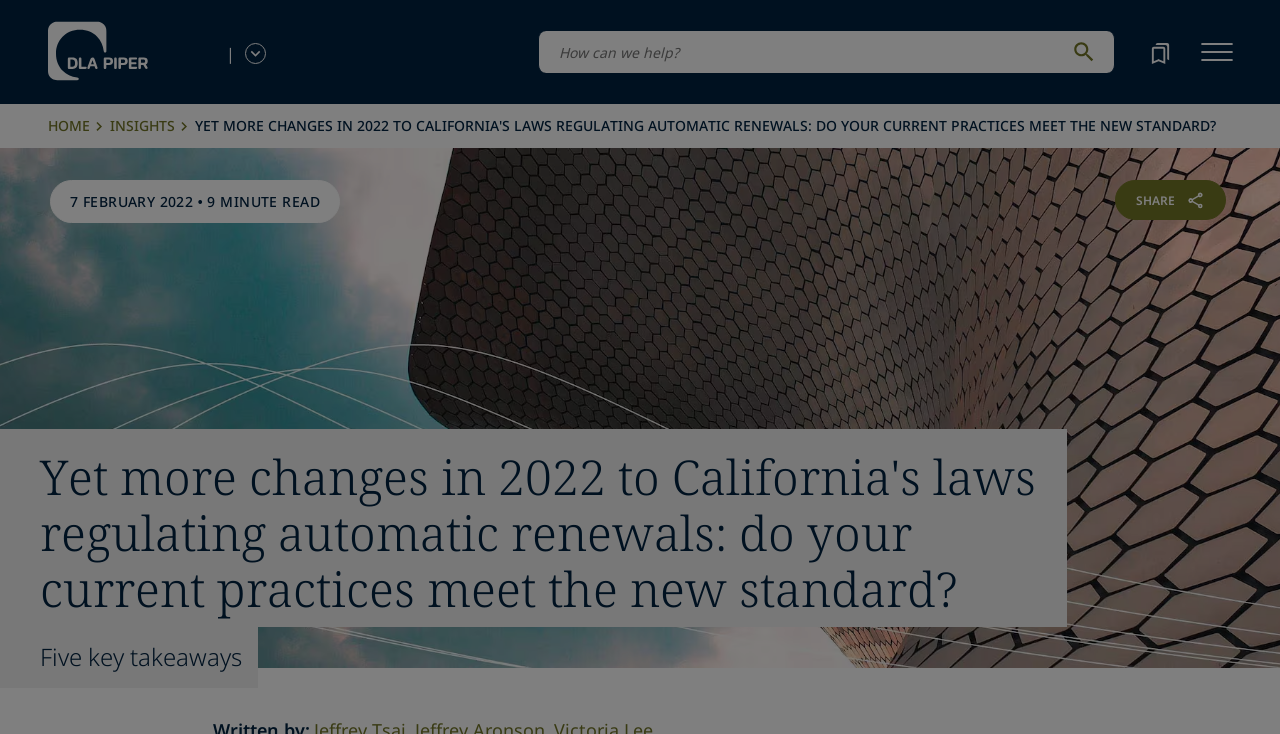Determine the bounding box coordinates of the clickable area required to perform the following instruction: "go to home page". The coordinates should be represented as four float numbers between 0 and 1: [left, top, right, bottom].

[0.038, 0.157, 0.07, 0.187]